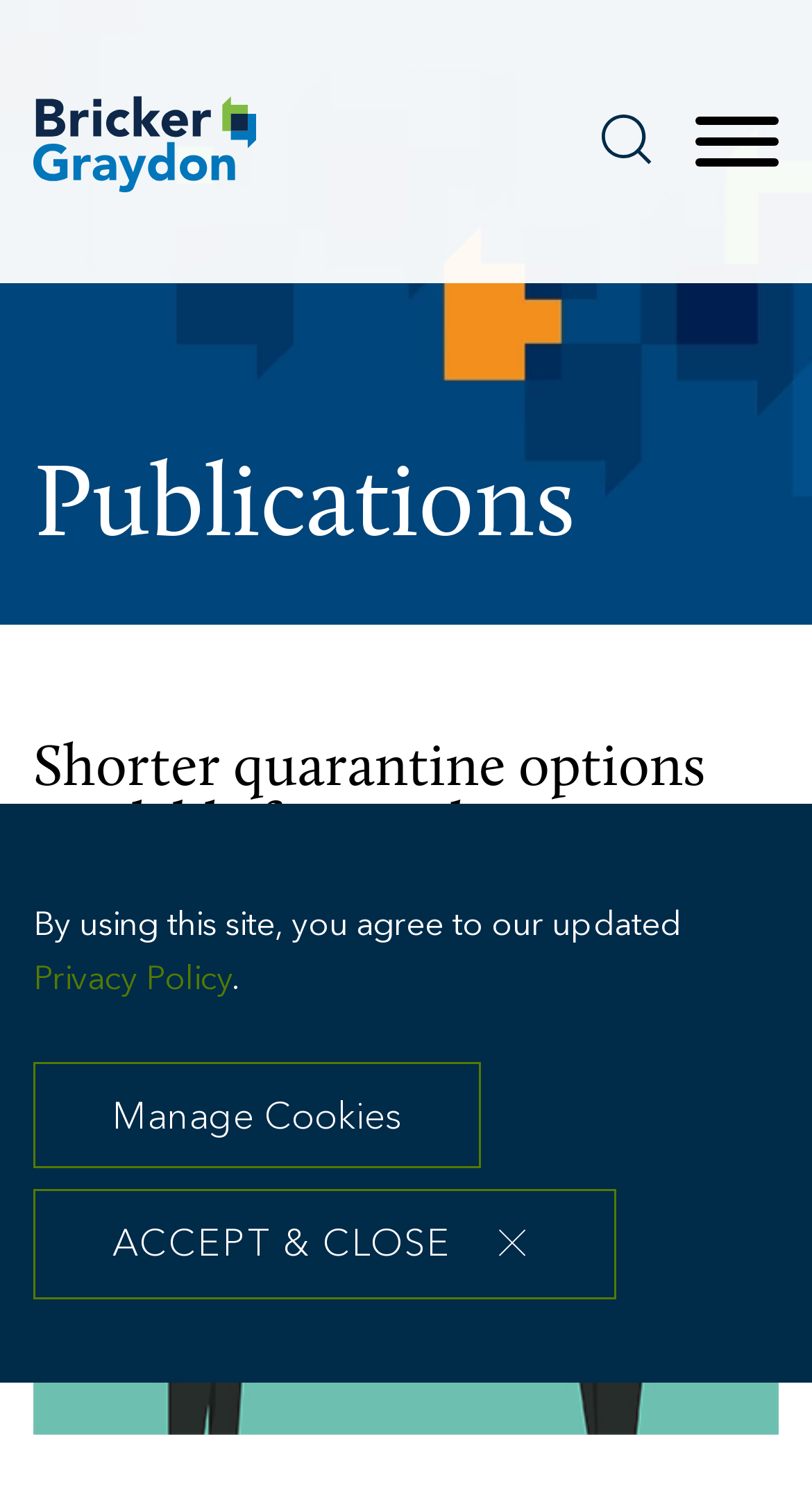Given the element description Main Menu, identify the bounding box coordinates for the UI element on the webpage screenshot. The format should be (top-left x, top-left y, bottom-right x, bottom-right y), with values between 0 and 1.

[0.221, 0.007, 0.5, 0.053]